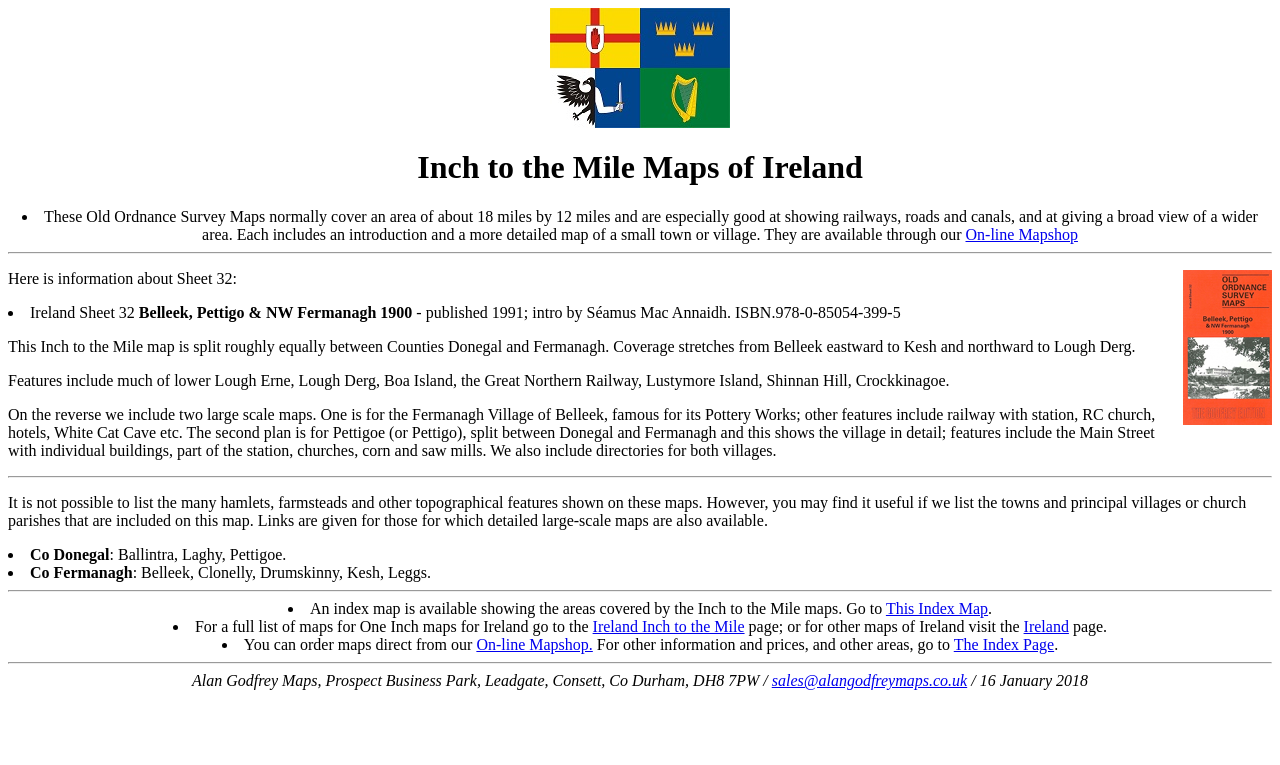Answer the following query concisely with a single word or phrase:
How many large scale maps are included on the reverse of the map?

Two